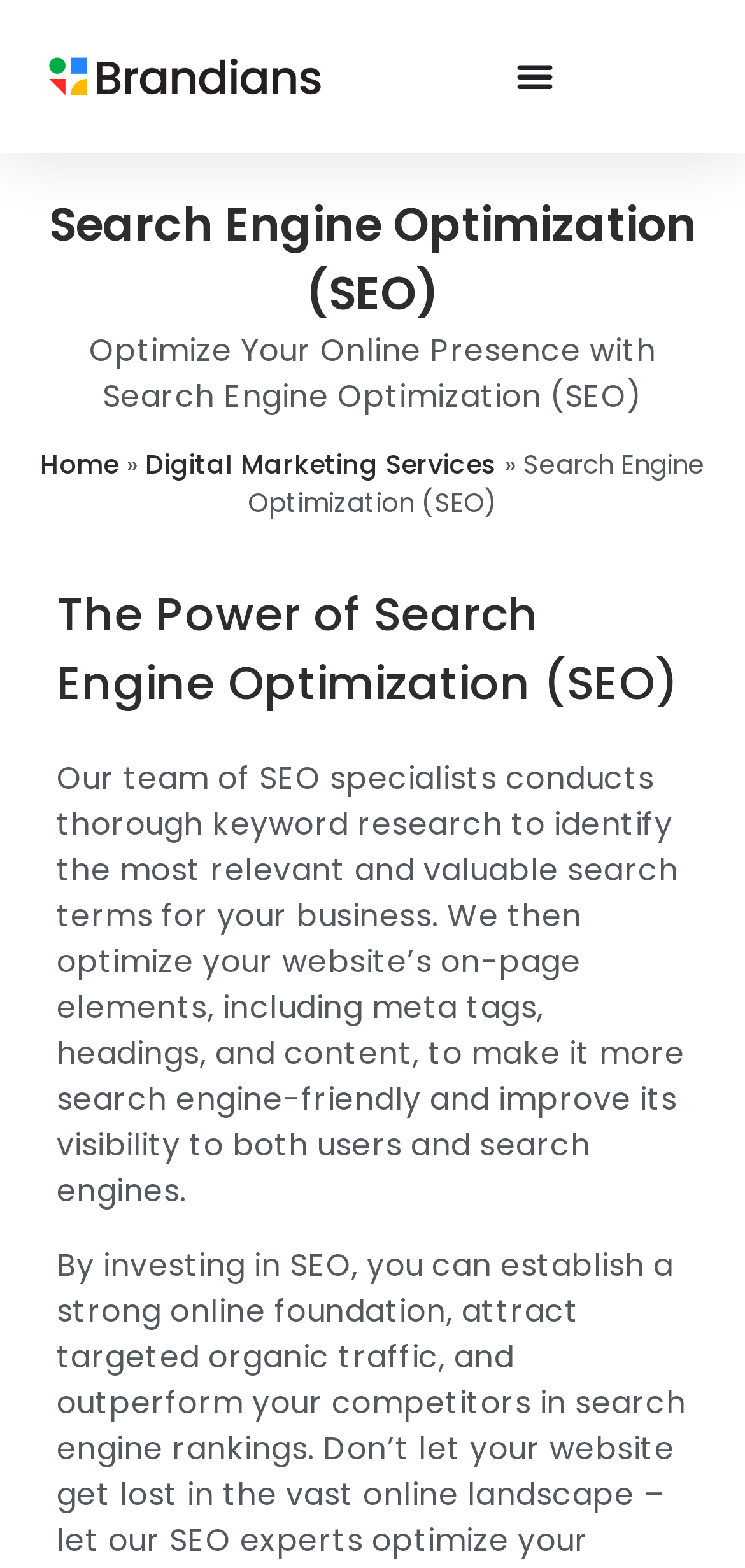What is the focus of the webpage's optimization services?
From the image, provide a succinct answer in one word or a short phrase.

Business websites